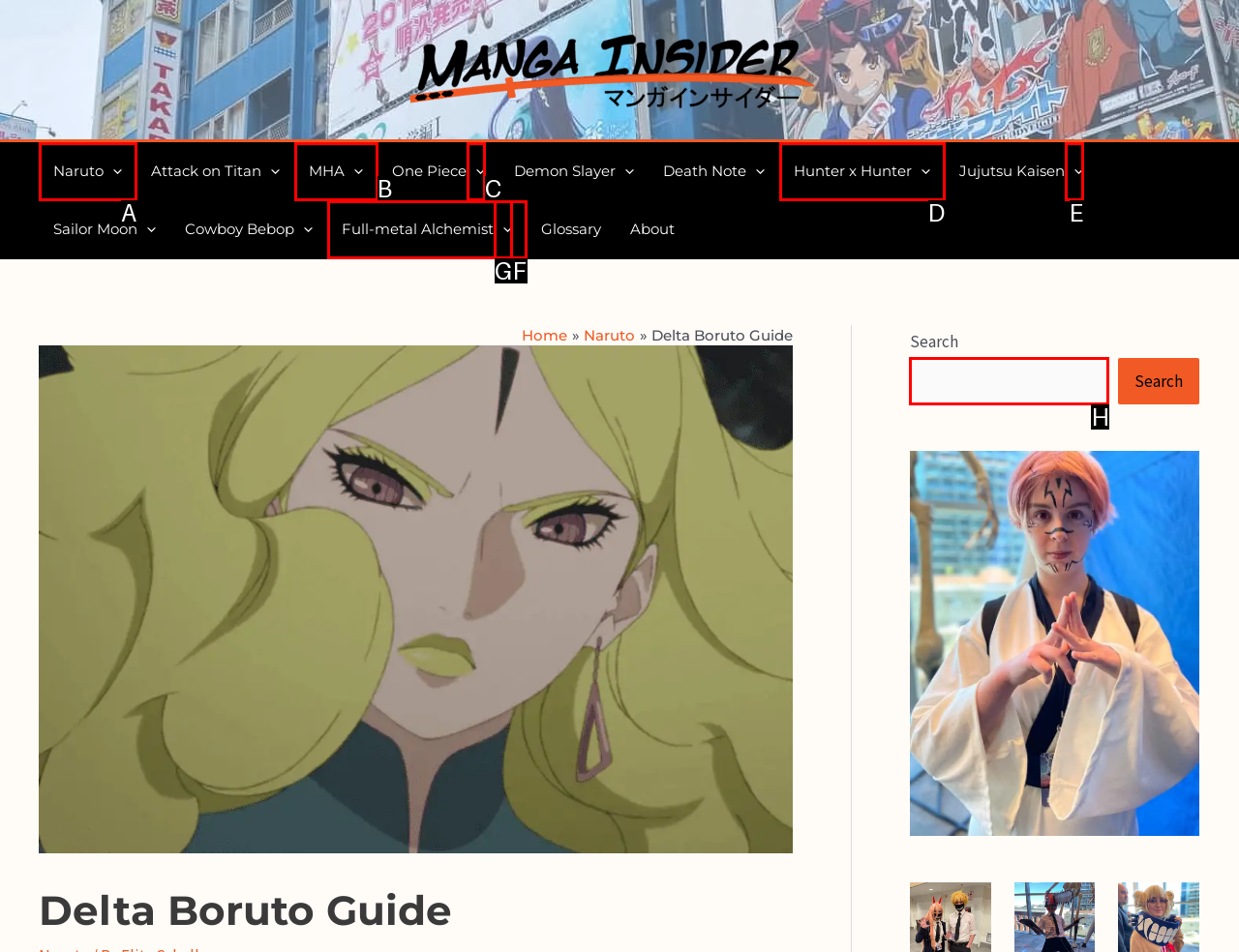Specify which UI element should be clicked to accomplish the task: Search for something. Answer with the letter of the correct choice.

H